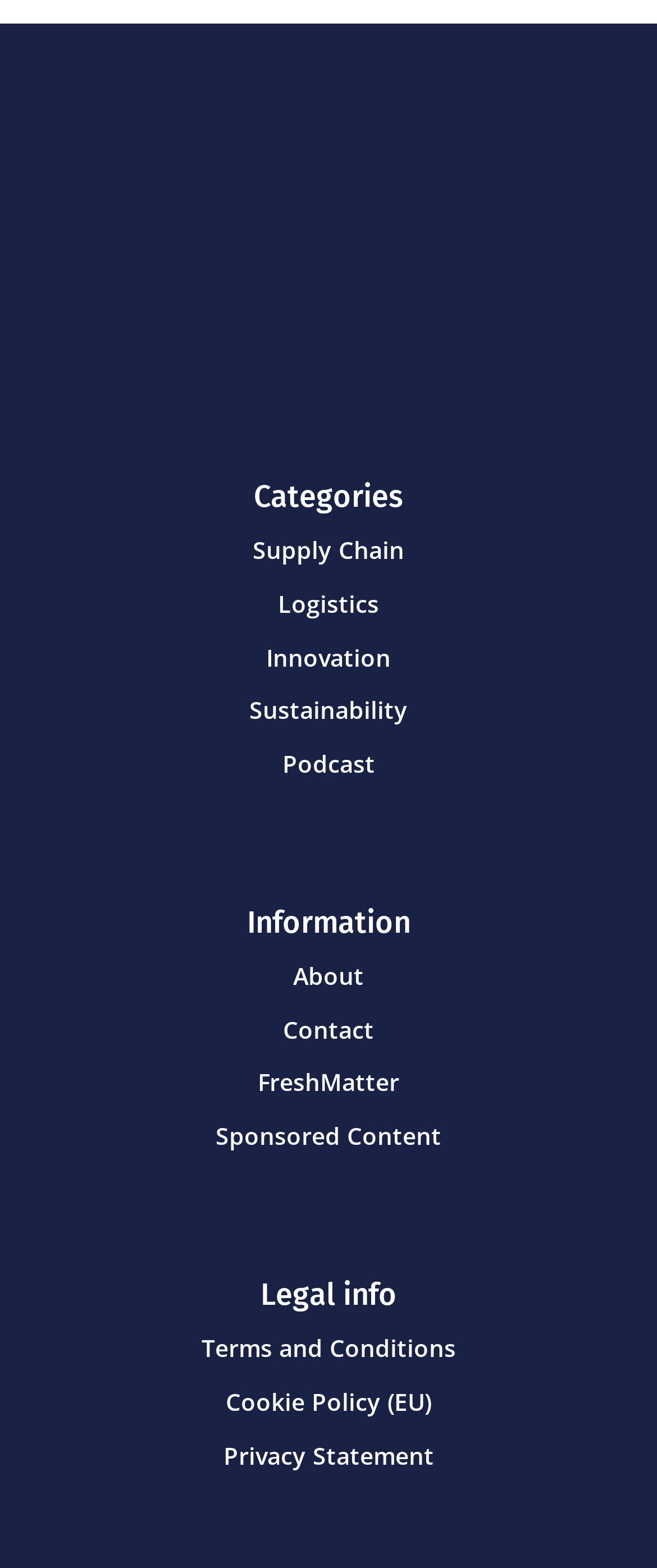How many categories are listed?
Please provide a detailed and comprehensive answer to the question.

I counted the number of links under the 'Categories' heading, which are '5Supply Chain', '5Logistics', '5Innovation', '5Sustainability', and '5Podcast'. Therefore, there are 5 categories listed.